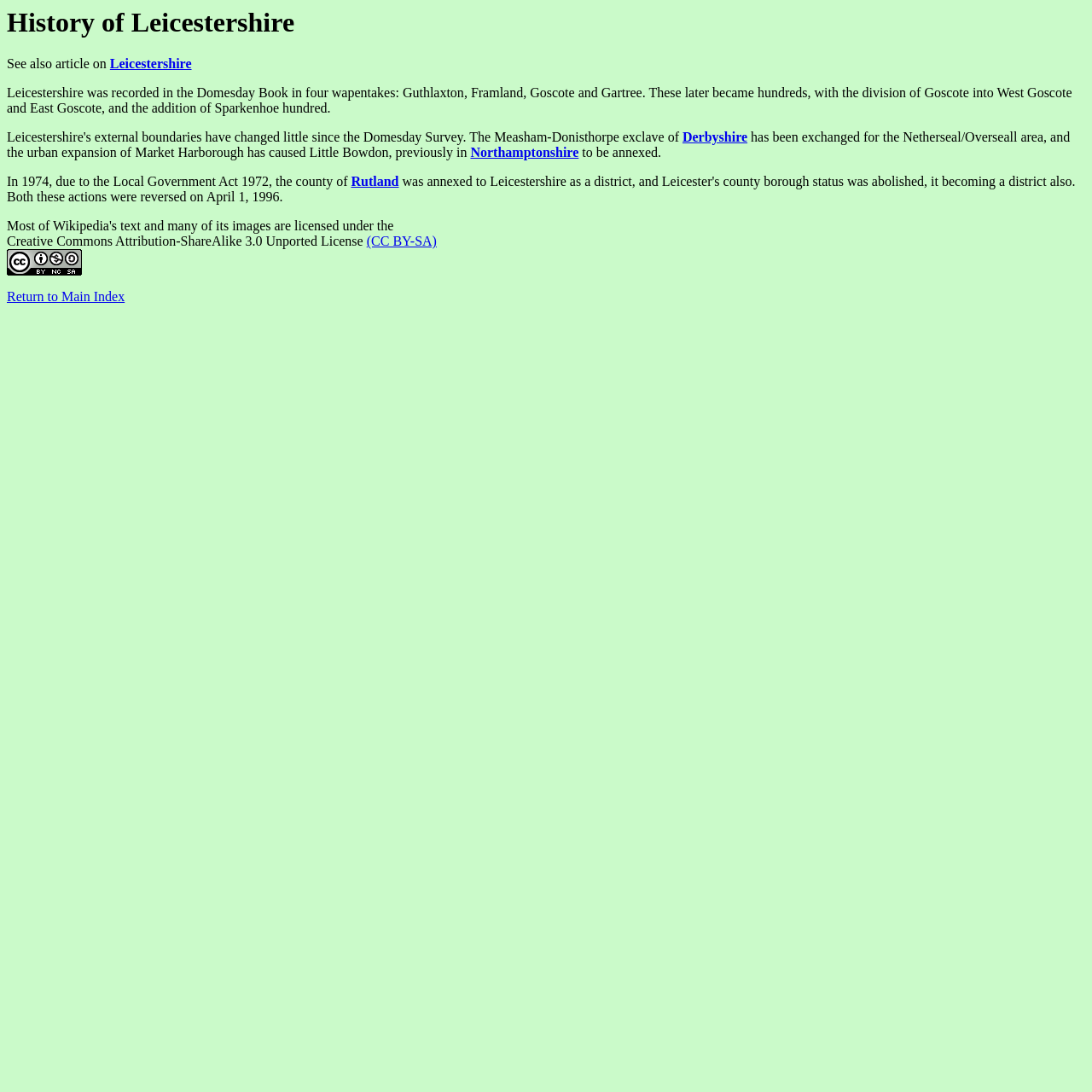Find the bounding box coordinates for the area that should be clicked to accomplish the instruction: "Explore East Goscote".

[0.027, 0.093, 0.093, 0.106]